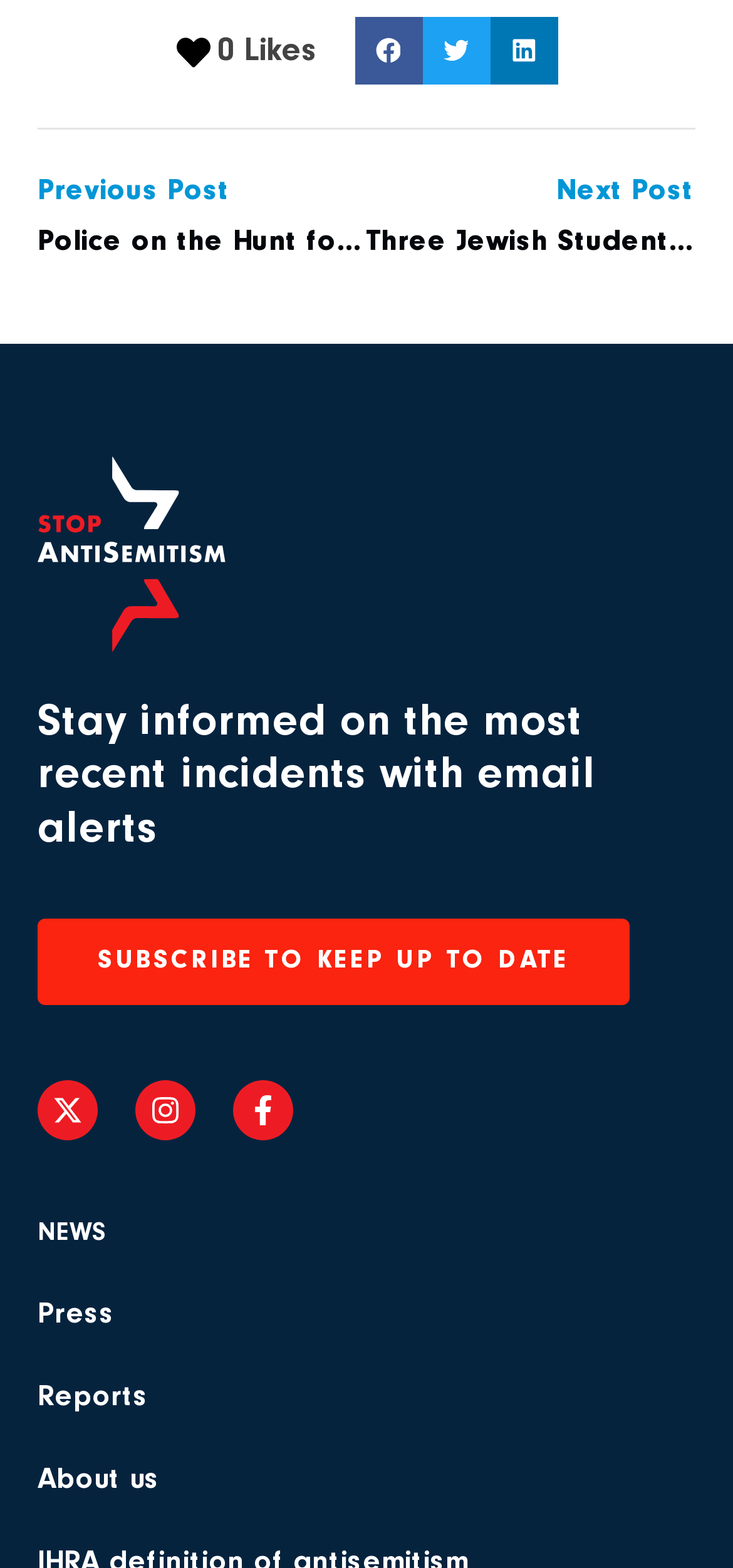Please give a concise answer to this question using a single word or phrase: 
What is the purpose of the 'SUBSCRIBE TO KEEP UP TO DATE' link?

To receive email alerts